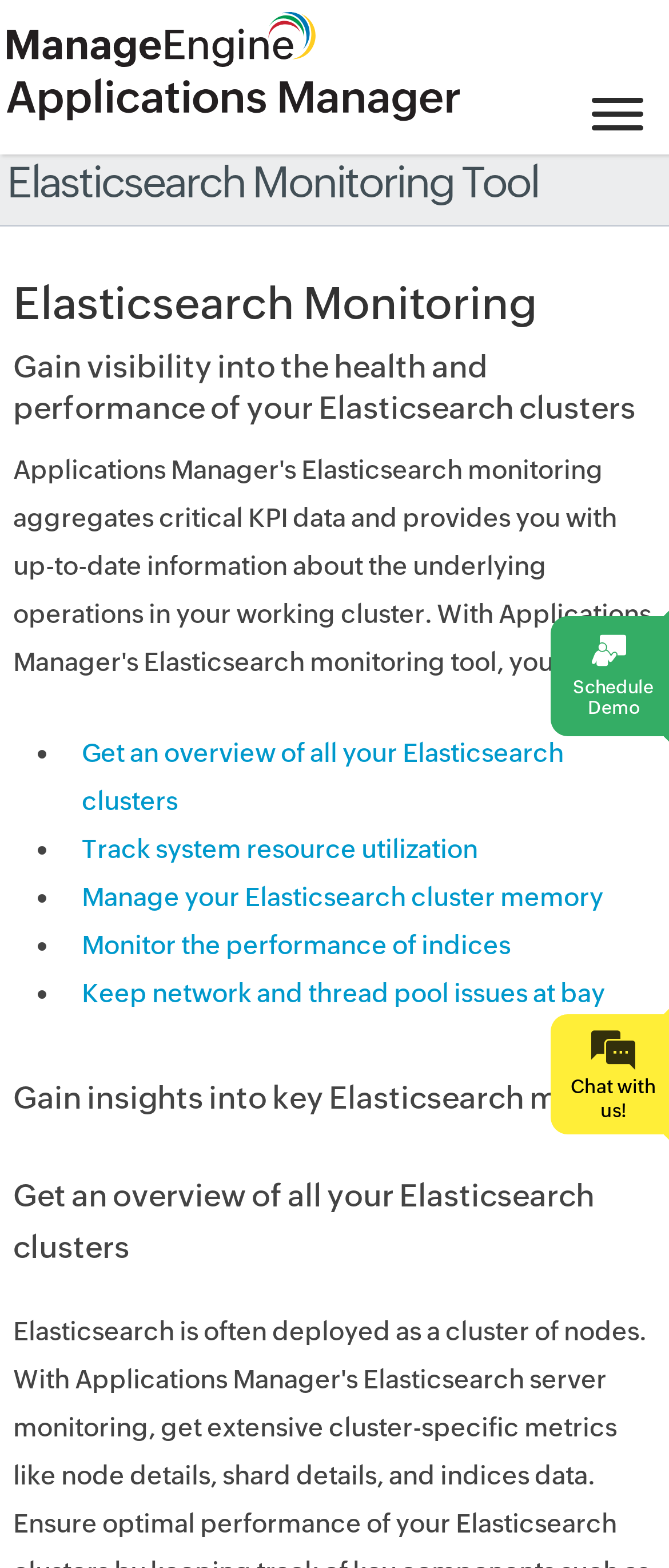Calculate the bounding box coordinates for the UI element based on the following description: "Track system resource utilization". Ensure the coordinates are four float numbers between 0 and 1, i.e., [left, top, right, bottom].

[0.123, 0.532, 0.715, 0.551]